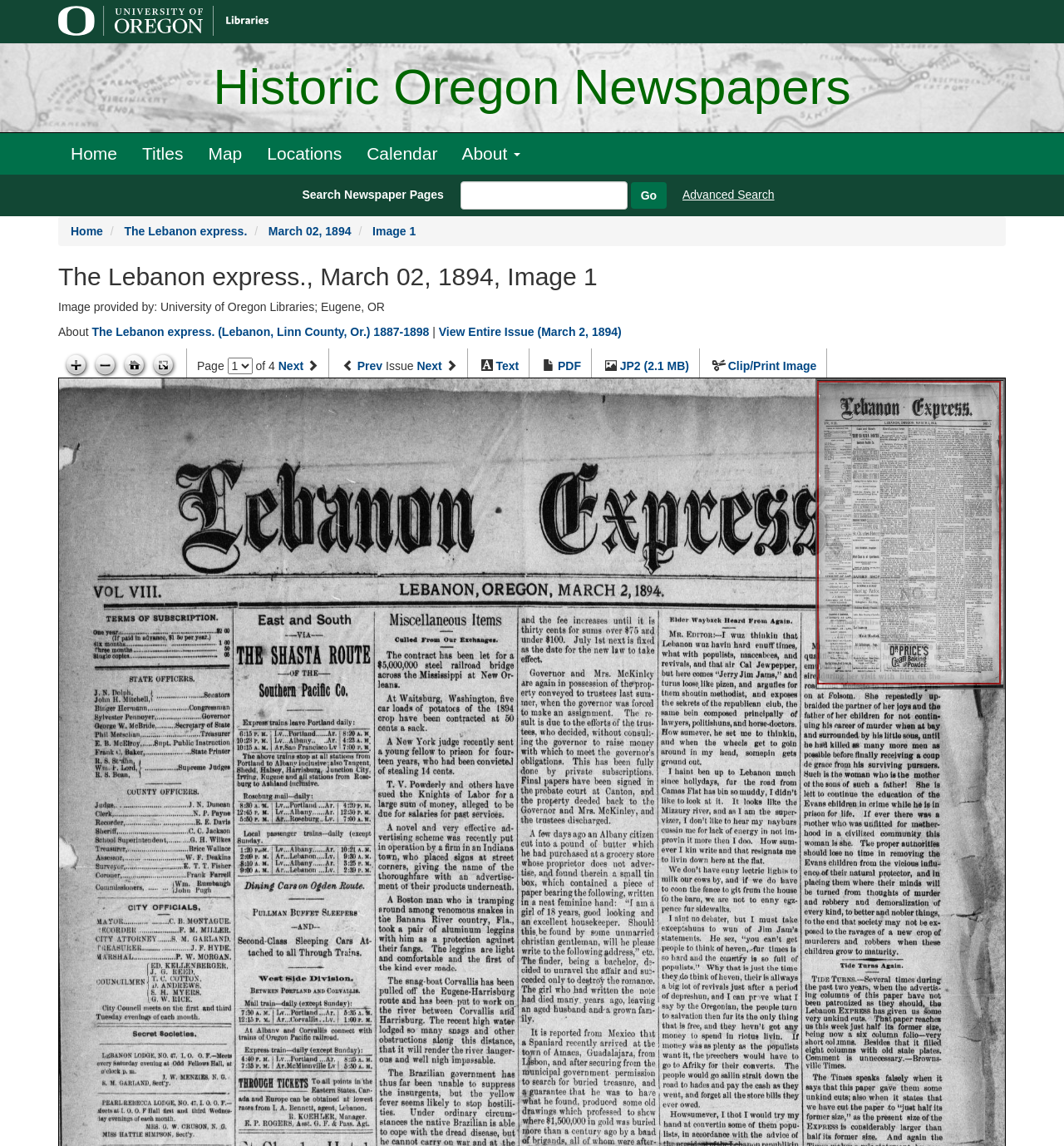What is the date of this newspaper issue?
Based on the screenshot, provide your answer in one word or phrase.

March 02, 1894